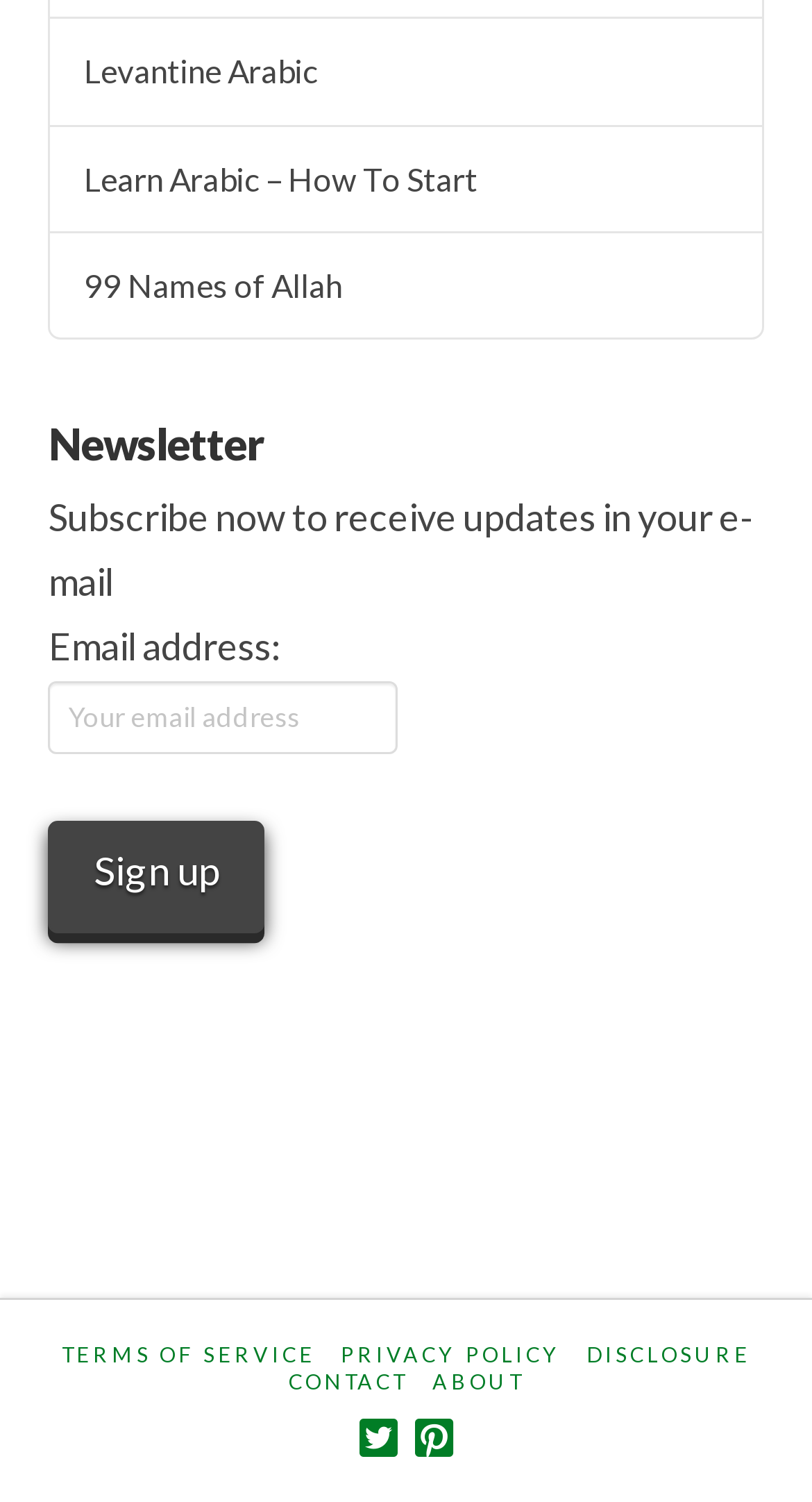Locate the bounding box coordinates of the element that should be clicked to fulfill the instruction: "Subscribe to the newsletter".

[0.06, 0.547, 0.327, 0.621]